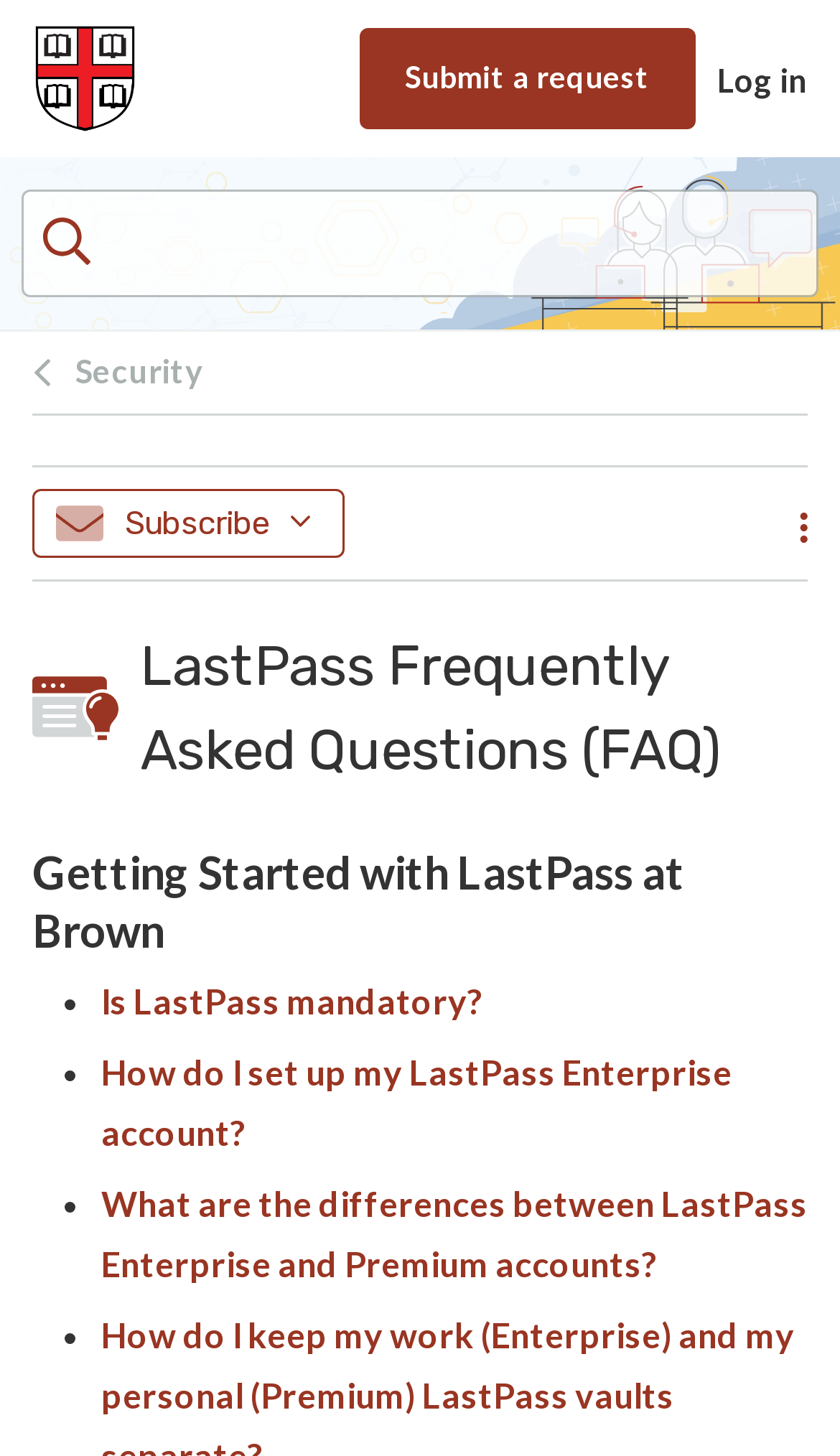Please specify the bounding box coordinates of the clickable region to carry out the following instruction: "Log in". The coordinates should be four float numbers between 0 and 1, in the format [left, top, right, bottom].

[0.854, 0.041, 0.962, 0.067]